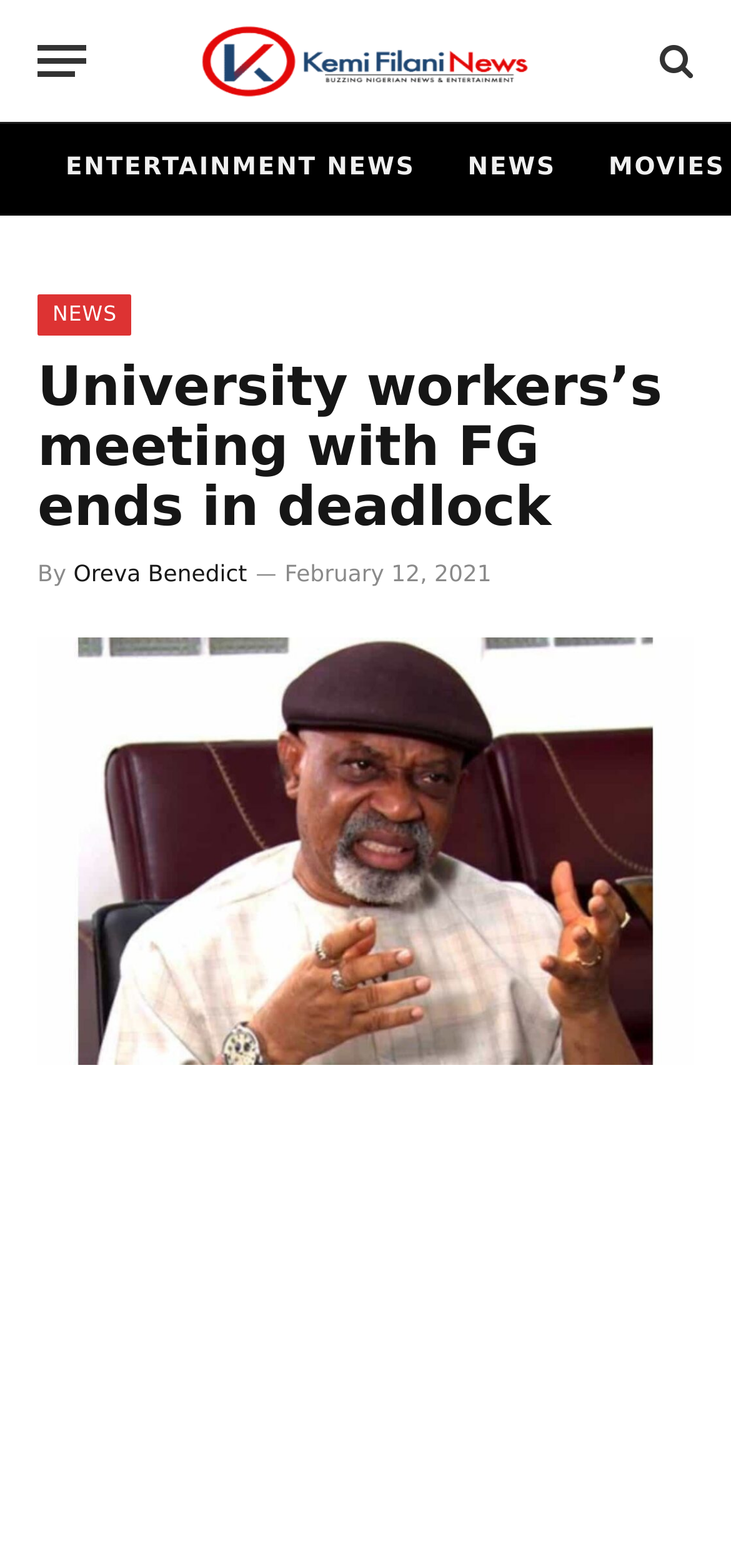Can you locate the main headline on this webpage and provide its text content?

University workers’s meeting with FG ends in deadlock